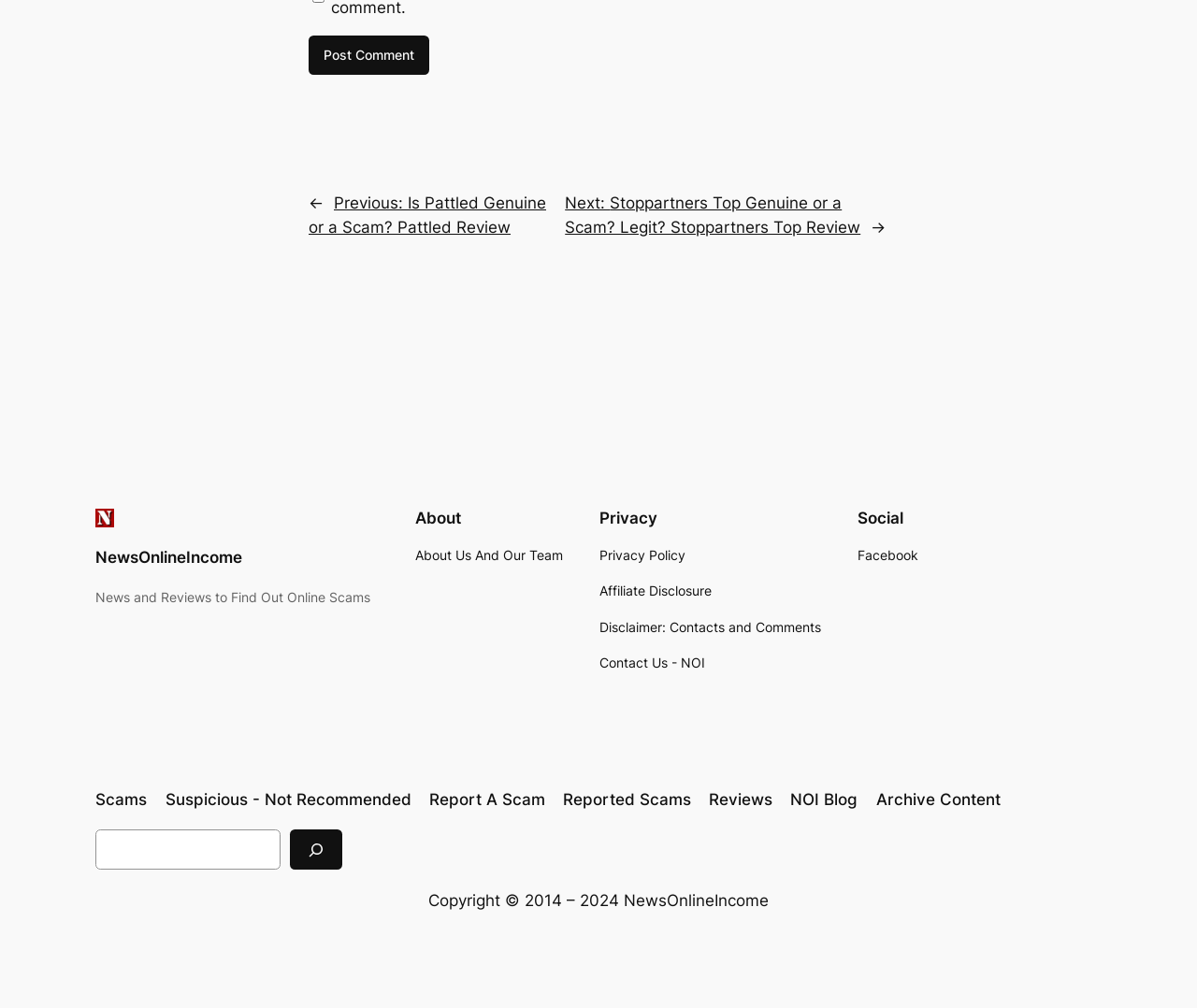Pinpoint the bounding box coordinates of the clickable element needed to complete the instruction: "Visit 'About Us And Our Team'". The coordinates should be provided as four float numbers between 0 and 1: [left, top, right, bottom].

[0.347, 0.541, 0.47, 0.562]